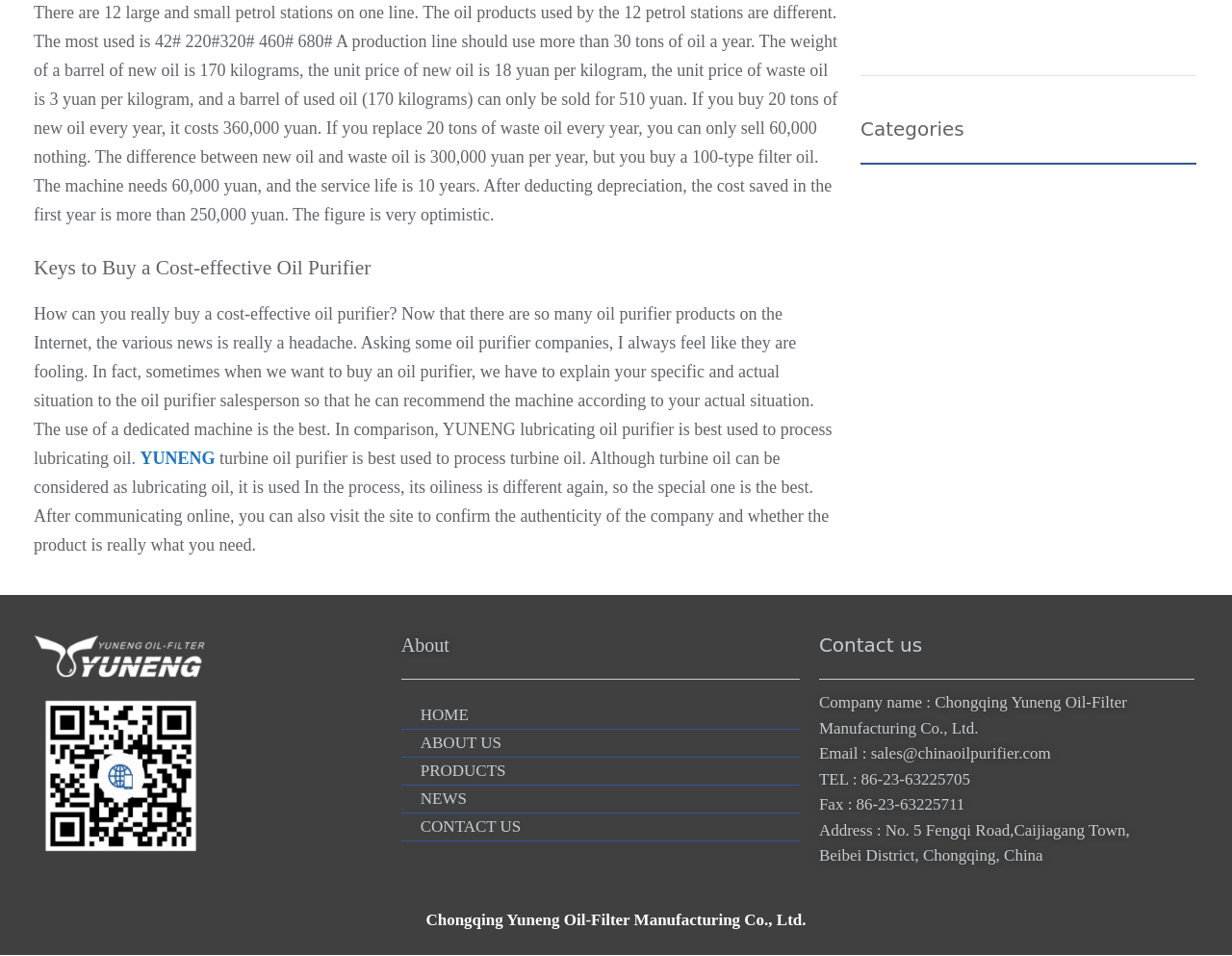What is the recommended oil purifier for lubricating oil?
Refer to the image and provide a one-word or short phrase answer.

YUNENG